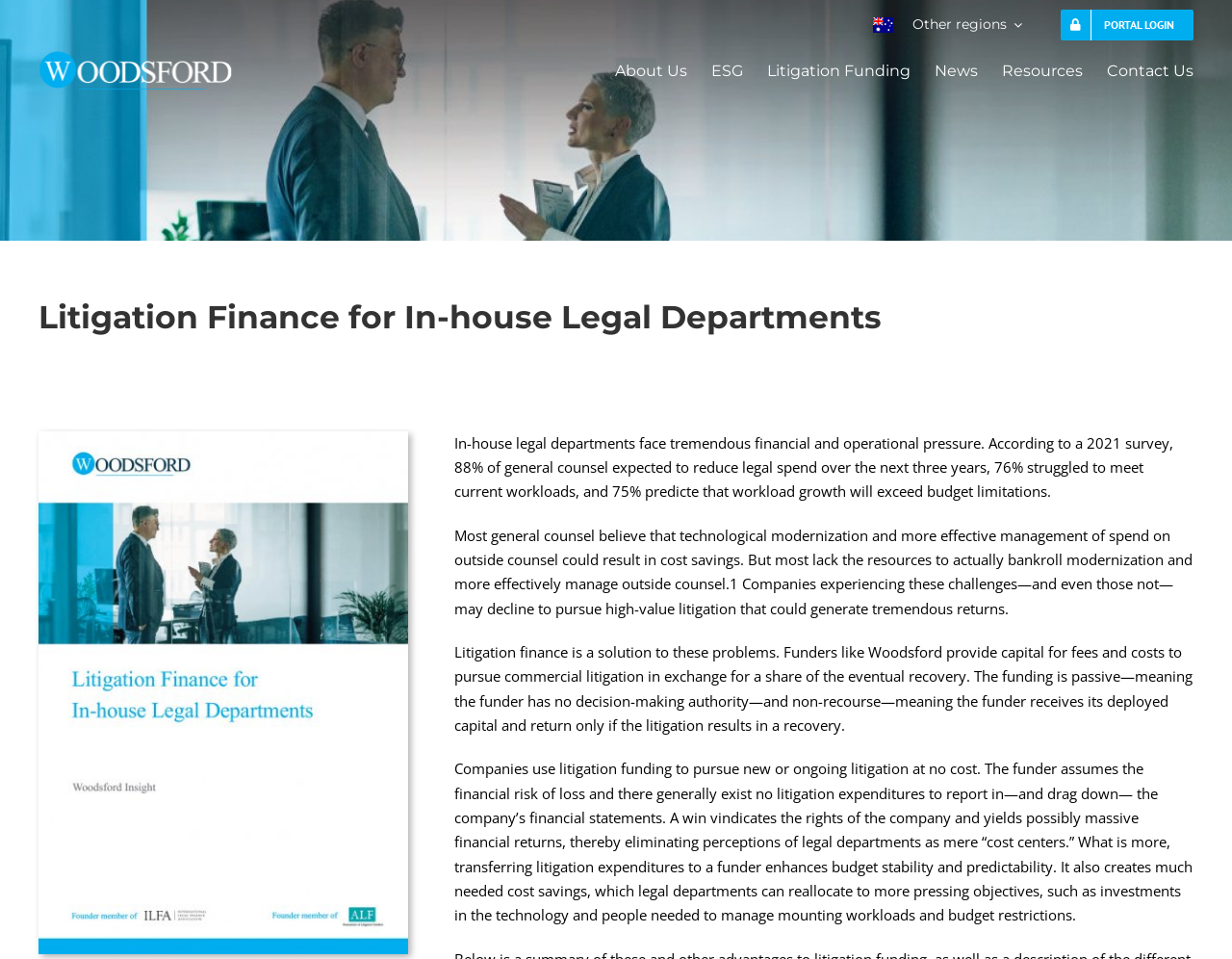Show the bounding box coordinates for the HTML element described as: "aria-label="Woodsford Litigation Funding"".

[0.031, 0.047, 0.189, 0.067]